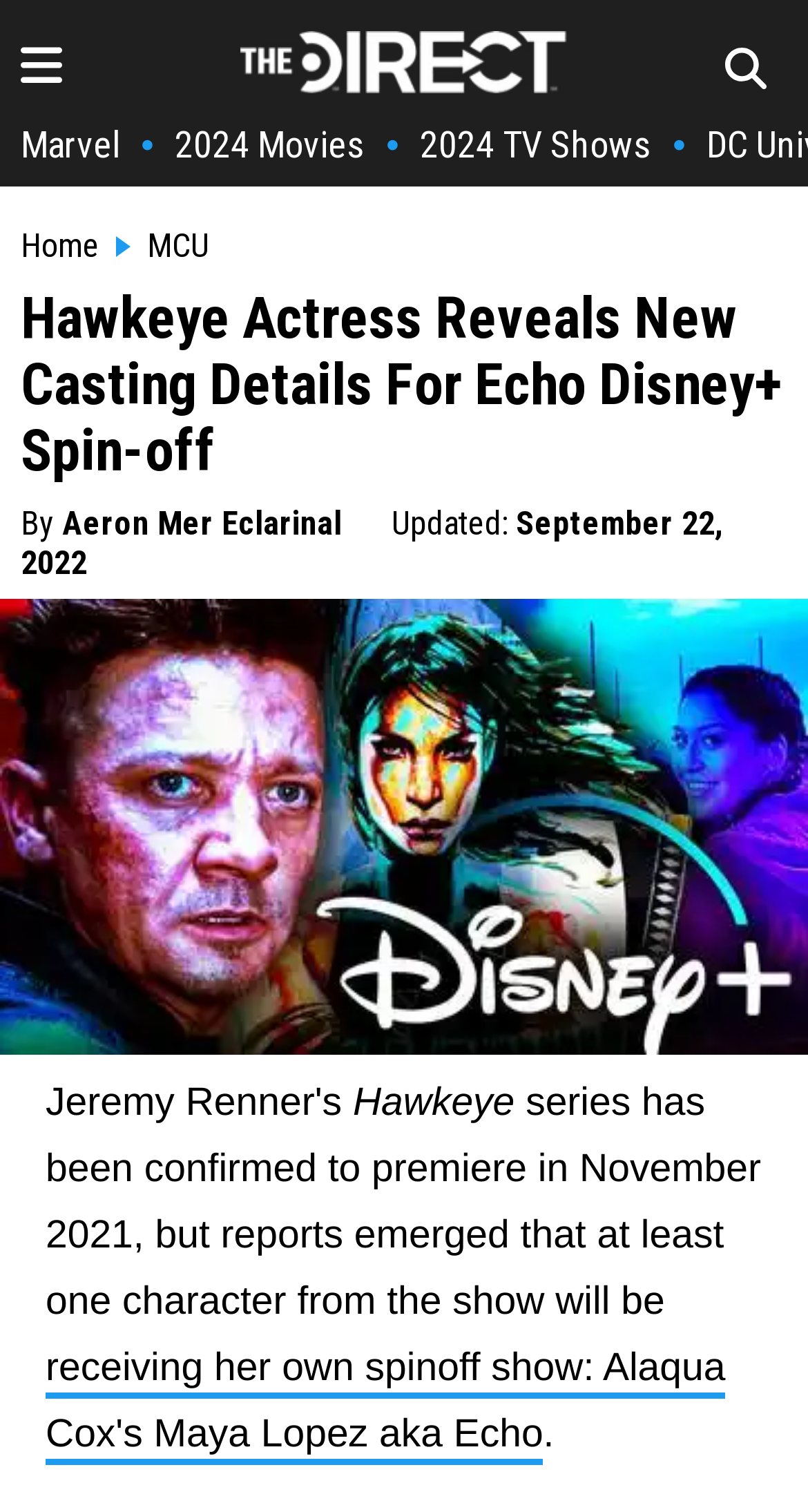Provide the bounding box coordinates in the format (top-left x, top-left y, bottom-right x, bottom-right y). All values are floating point numbers between 0 and 1. Determine the bounding box coordinate of the UI element described as: 2024 TV Shows

[0.52, 0.081, 0.807, 0.11]